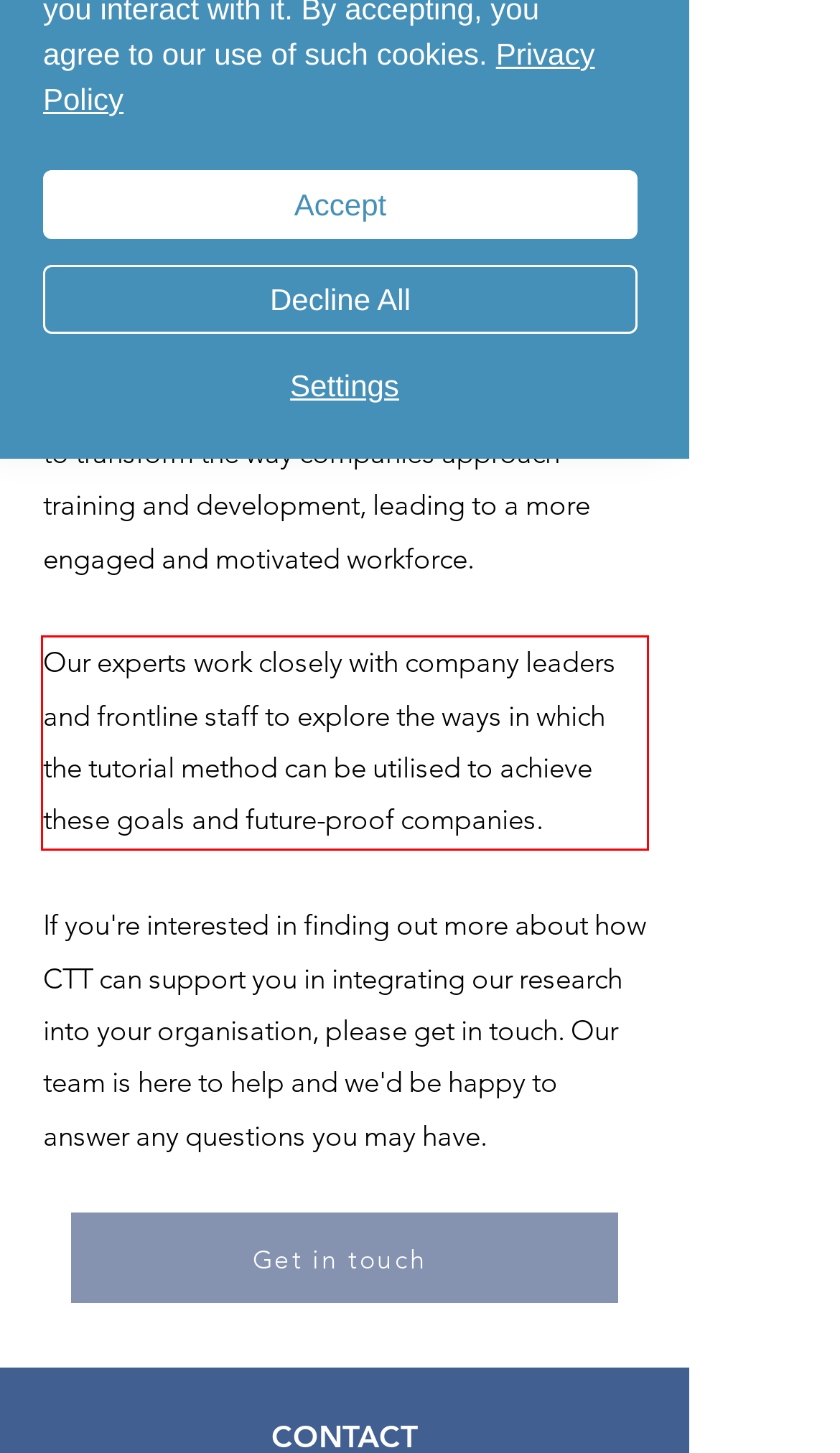Given the screenshot of a webpage, identify the red rectangle bounding box and recognize the text content inside it, generating the extracted text.

Our experts work closely with company leaders and frontline staff to explore the ways in which the tutorial method can be utilised to achieve these goals and future-proof companies.